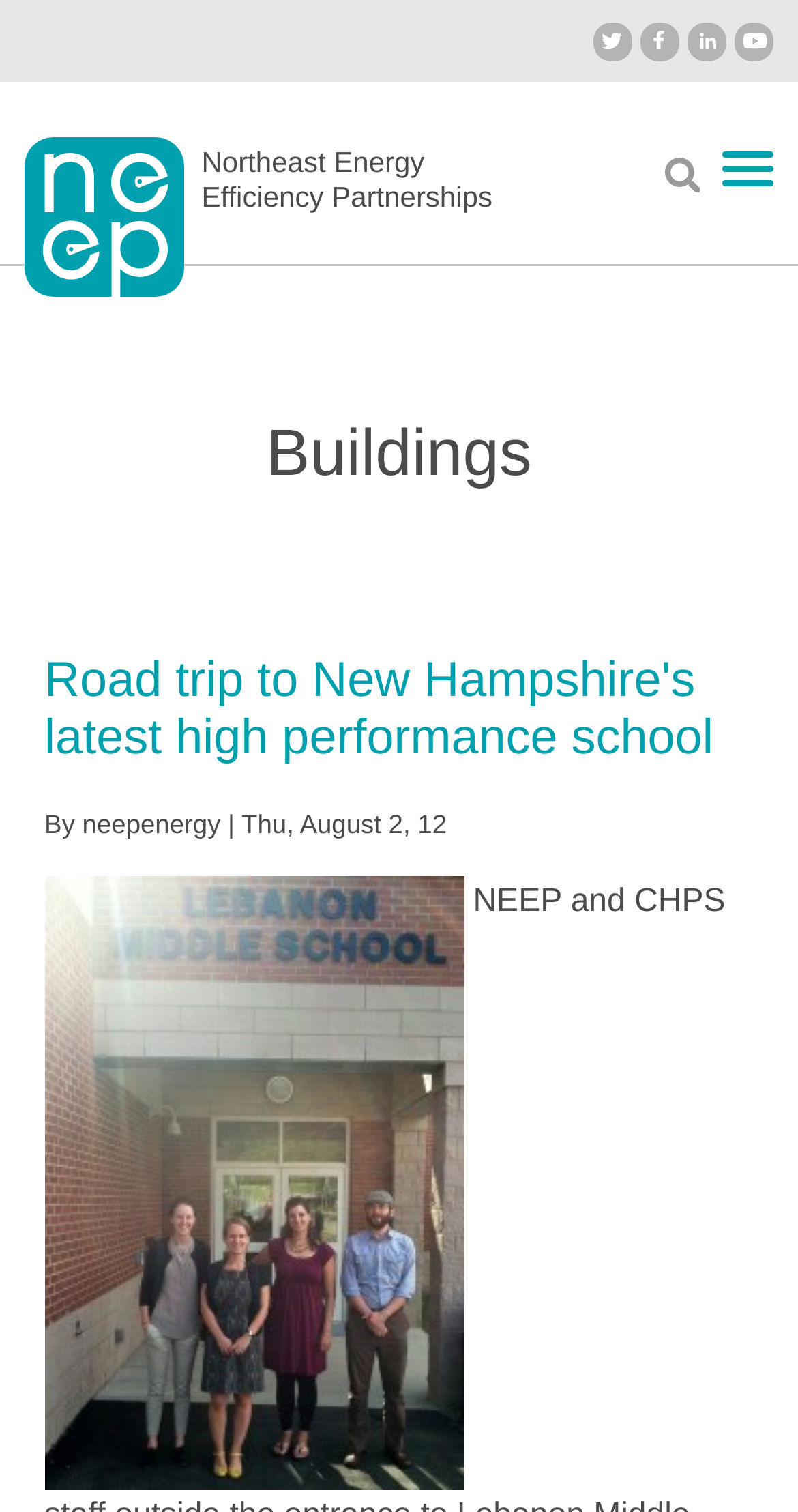Please provide a detailed answer to the question below by examining the image:
Is the 'ABOUT' link expanded?

I checked the 'ABOUT' link element and found that its 'expanded' property is set to 'False', which means it is not expanded.